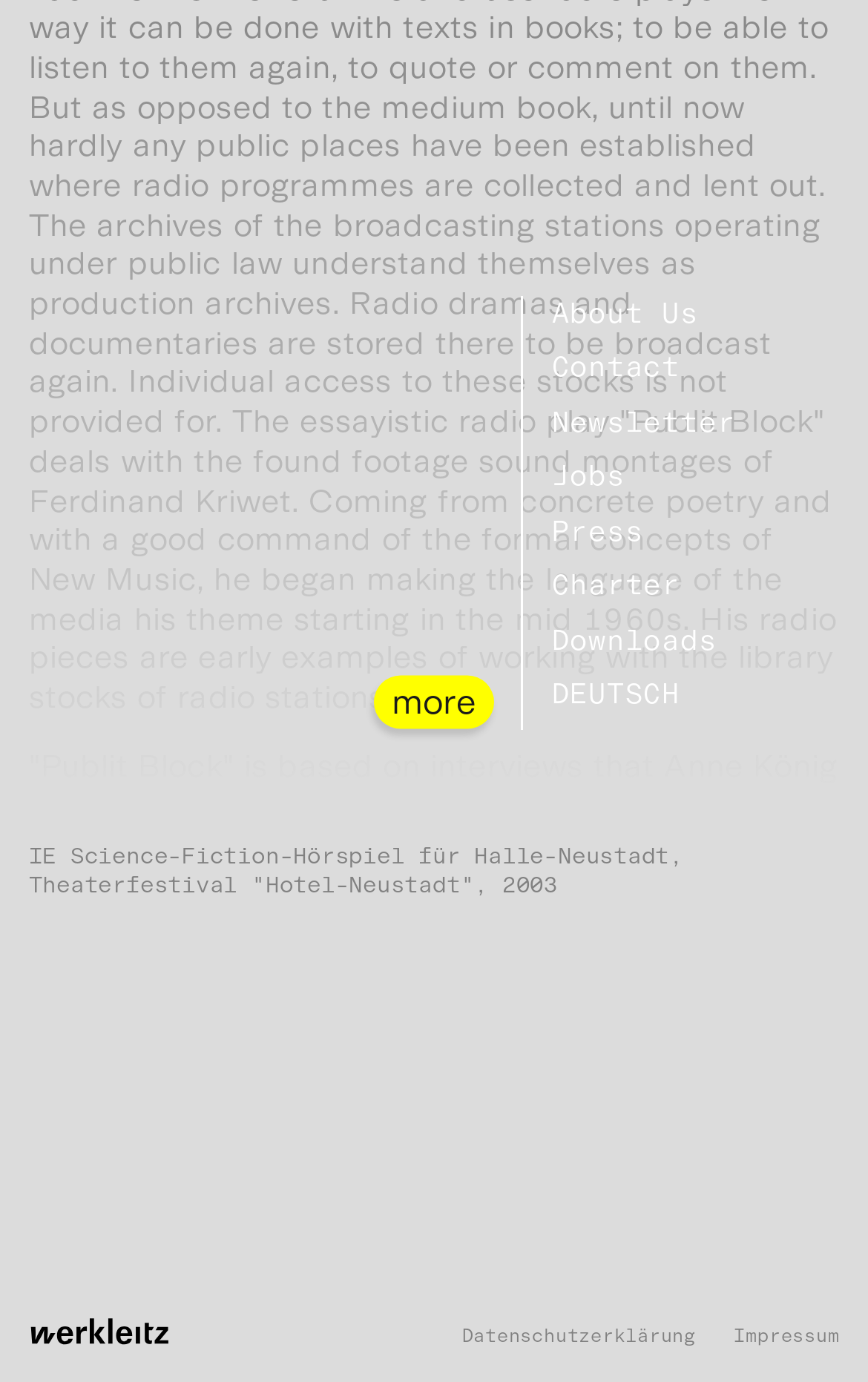How many images are at the bottom of the webpage?
Based on the image, answer the question with as much detail as possible.

I found one image element at the bottom of the webpage, located at coordinates [0.033, 0.954, 0.198, 0.976], which suggests that there is only one image at the bottom of the webpage.